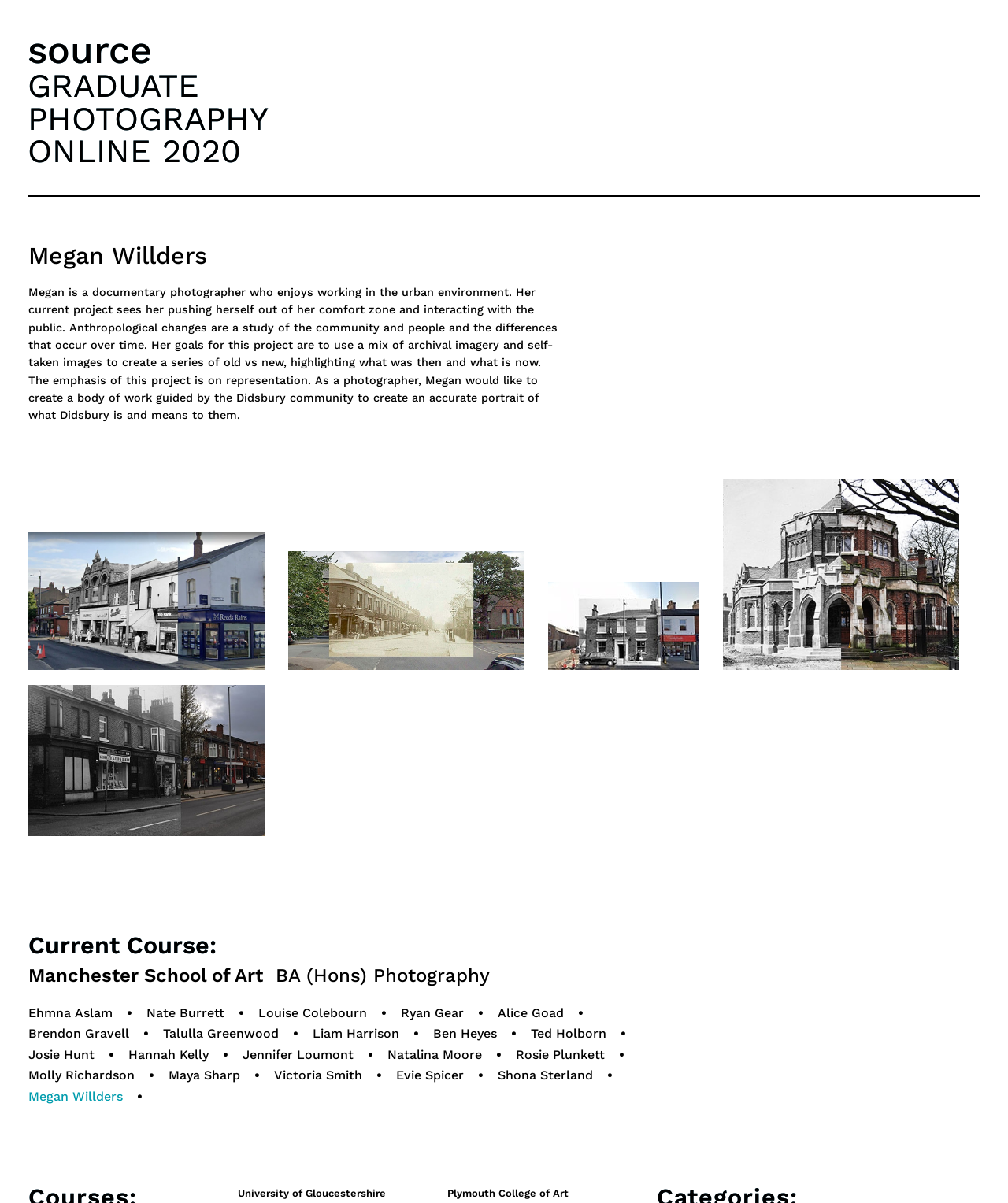Please identify the bounding box coordinates of the element that needs to be clicked to execute the following command: "Click on Megan Willders' profile". Provide the bounding box using four float numbers between 0 and 1, formatted as [left, top, right, bottom].

[0.028, 0.201, 0.205, 0.224]